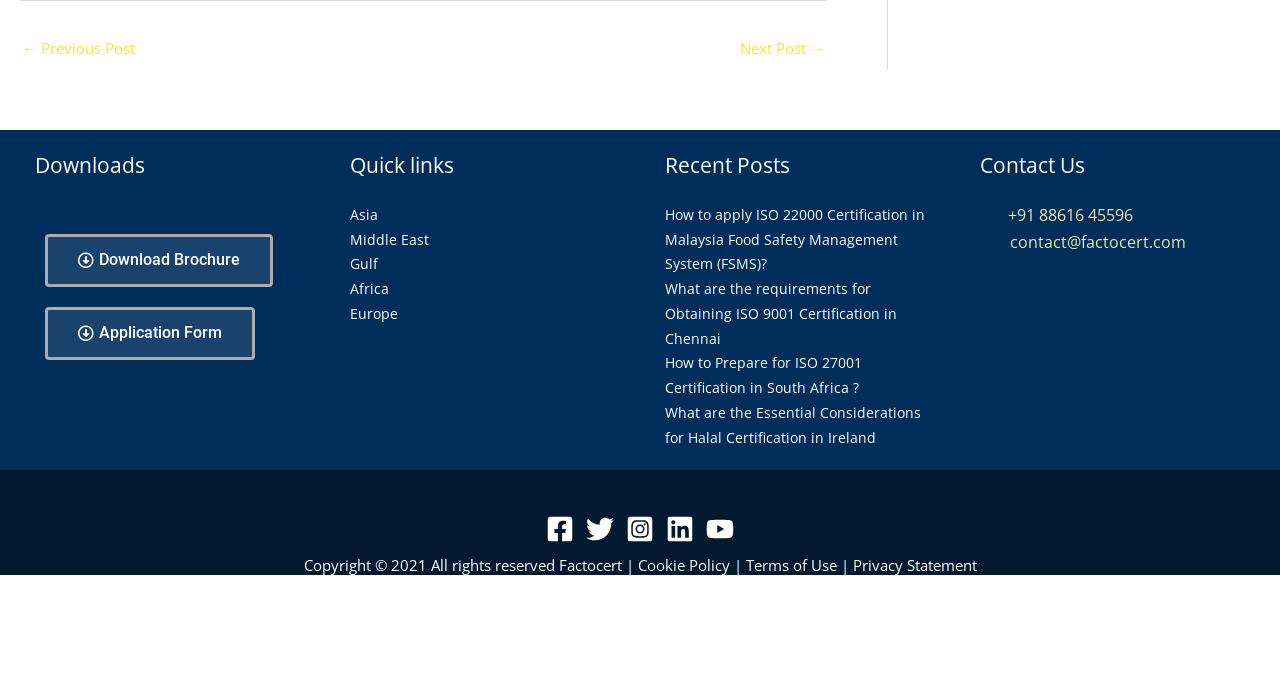Look at the image and give a detailed response to the following question: How many social media links are there?

I looked at the links at the bottom of the webpage and counted the number of social media links. There are five links to Facebook, Twitter, Instagram, Linkedin, and YouTube.